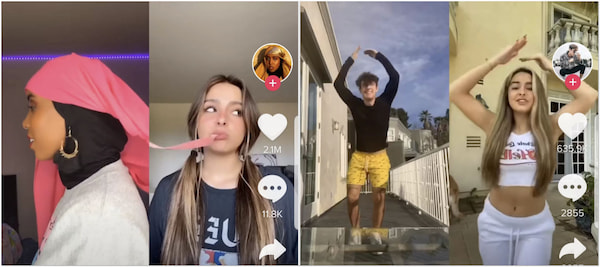Give a concise answer using only one word or phrase for this question:
What is the purpose of the TikTok duet video format?

Fostering community and creativity